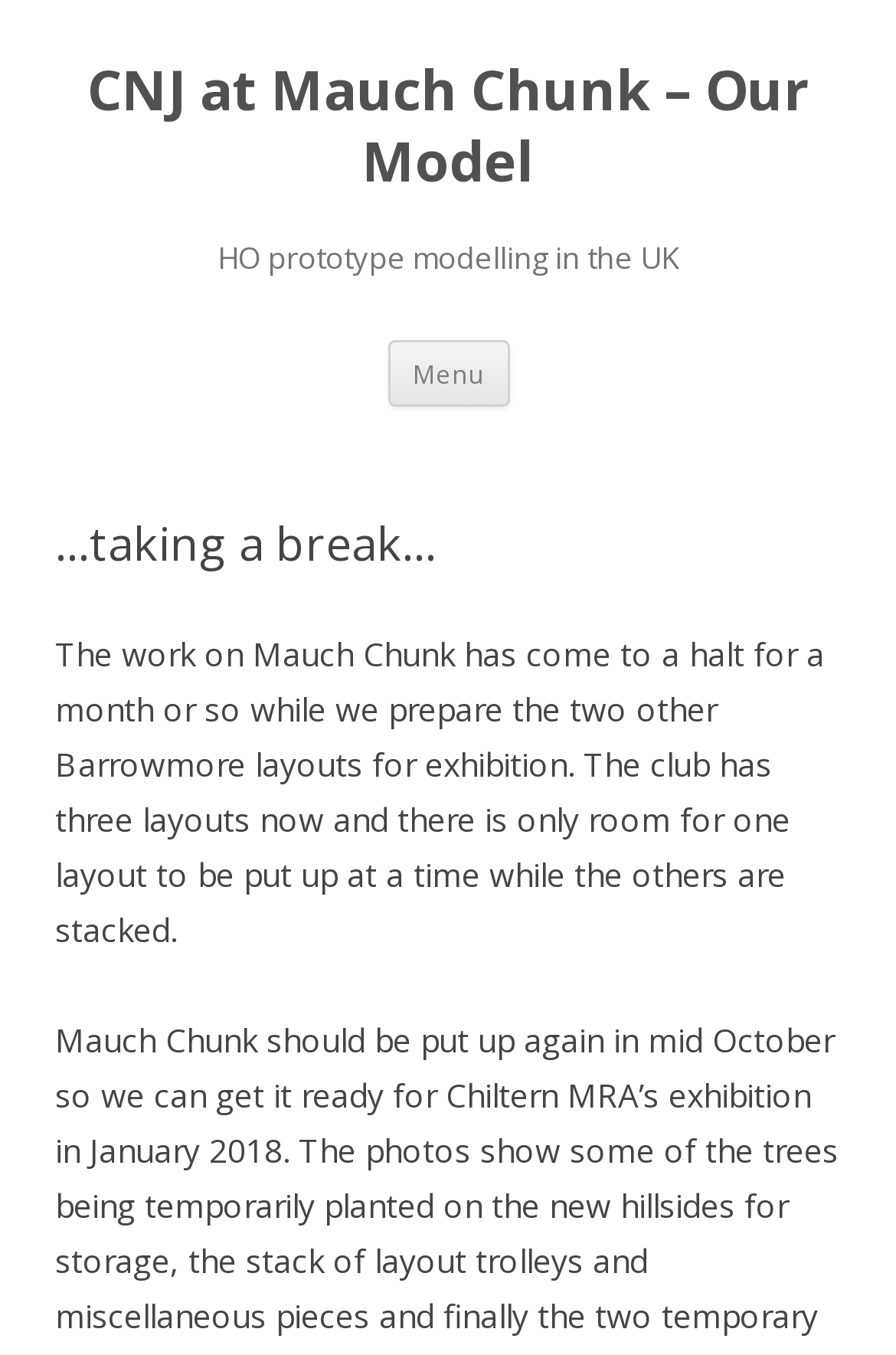Find and provide the bounding box coordinates for the UI element described here: "Menu". The coordinates should be given as four float numbers between 0 and 1: [left, top, right, bottom].

[0.432, 0.25, 0.568, 0.301]